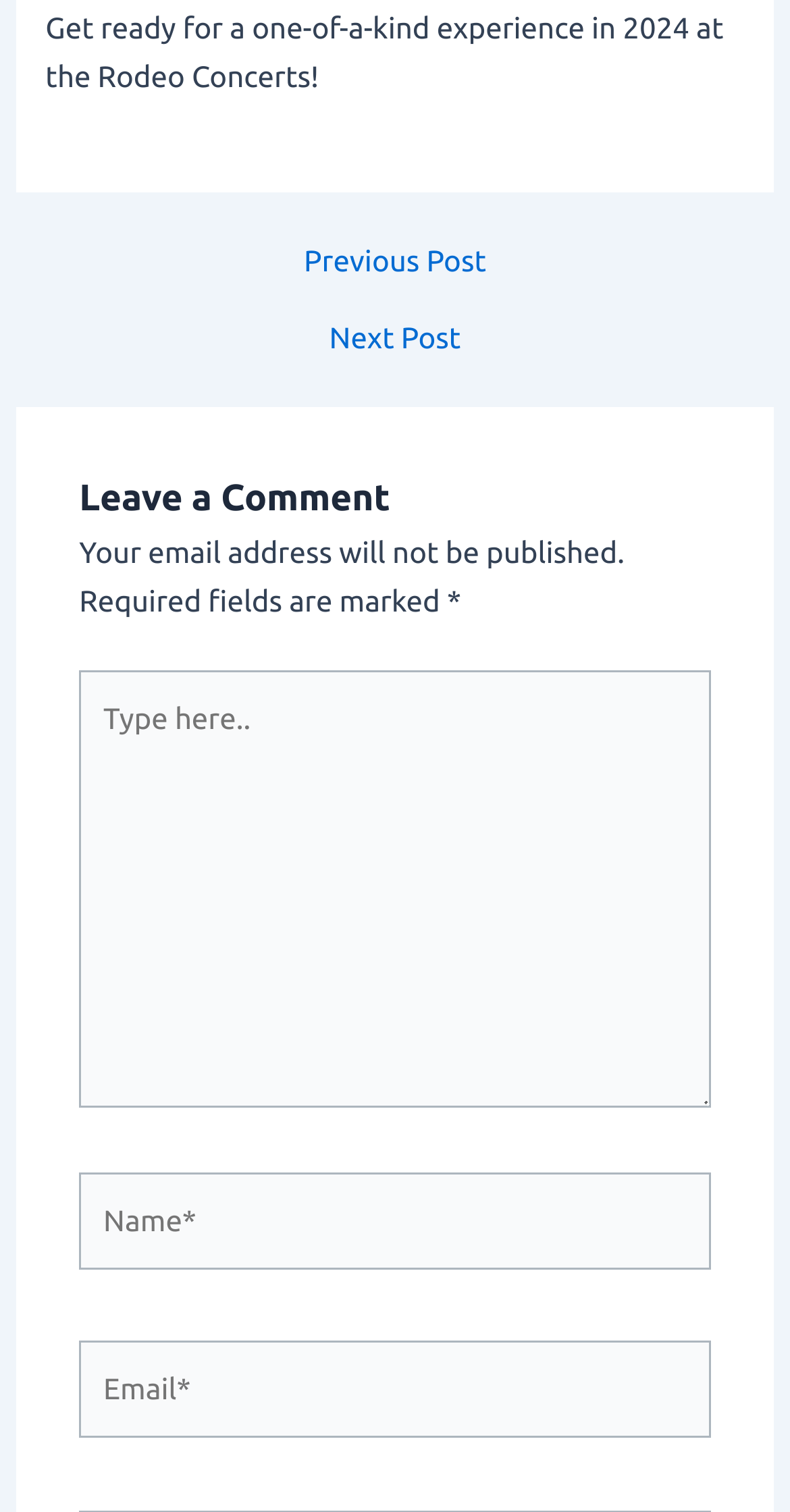Find the coordinates for the bounding box of the element with this description: "parent_node: Name* name="author" placeholder="Name*"".

[0.1, 0.775, 0.9, 0.839]